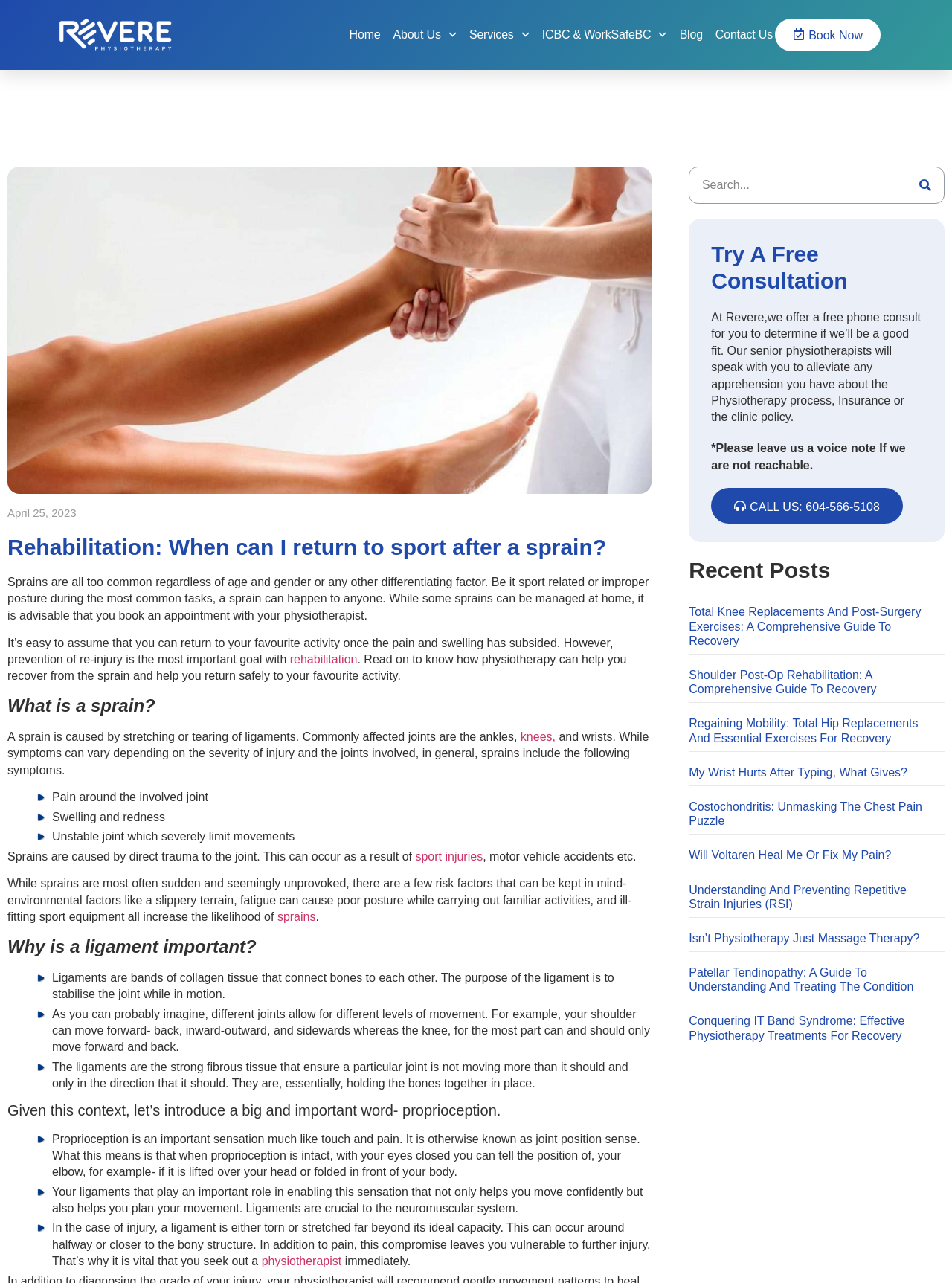What is the main heading displayed on the webpage? Please provide the text.

Rehabilitation: When can I return to sport after a sprain?